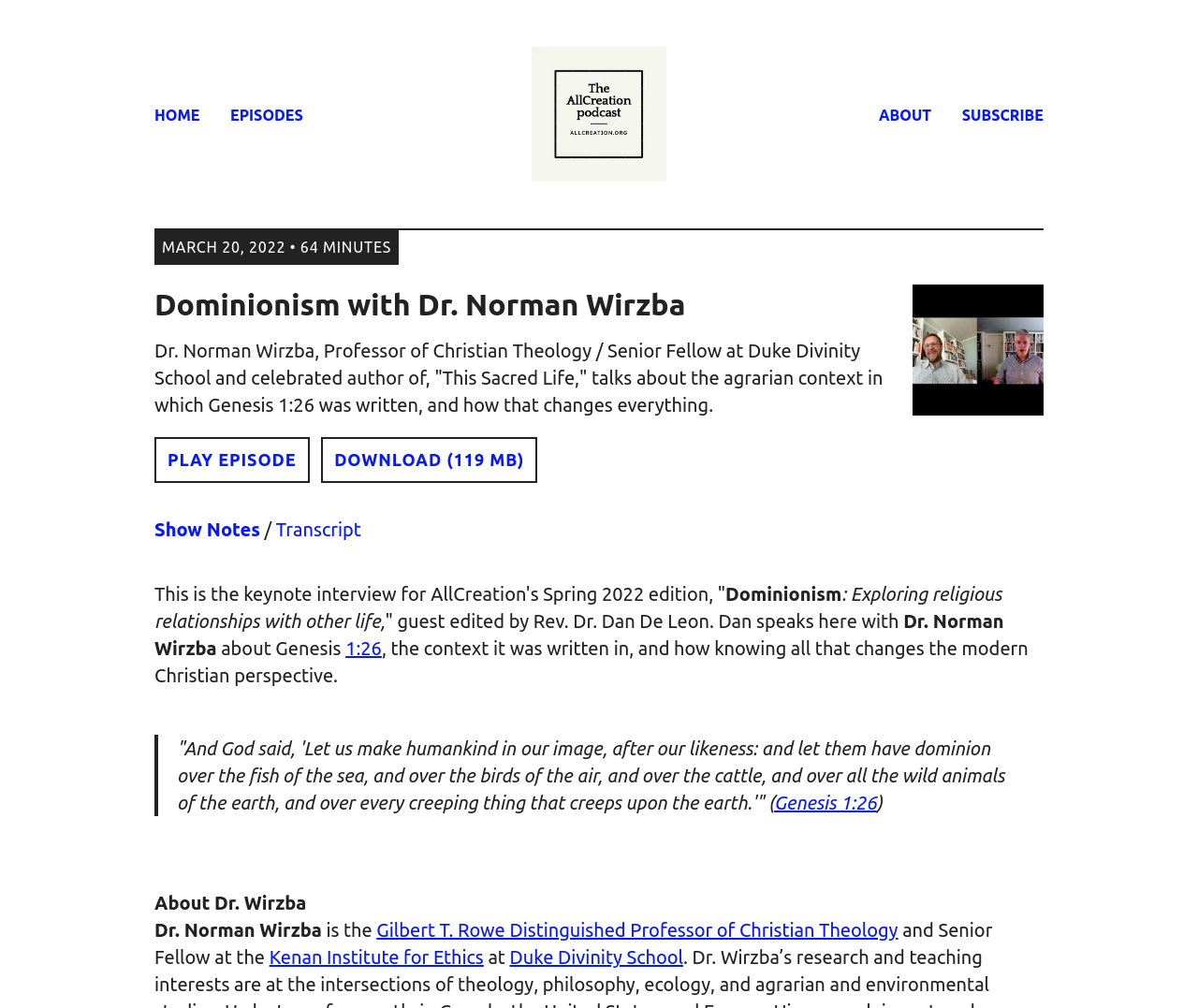Please locate the bounding box coordinates of the element that should be clicked to complete the given instruction: "Play the episode".

[0.129, 0.434, 0.258, 0.479]